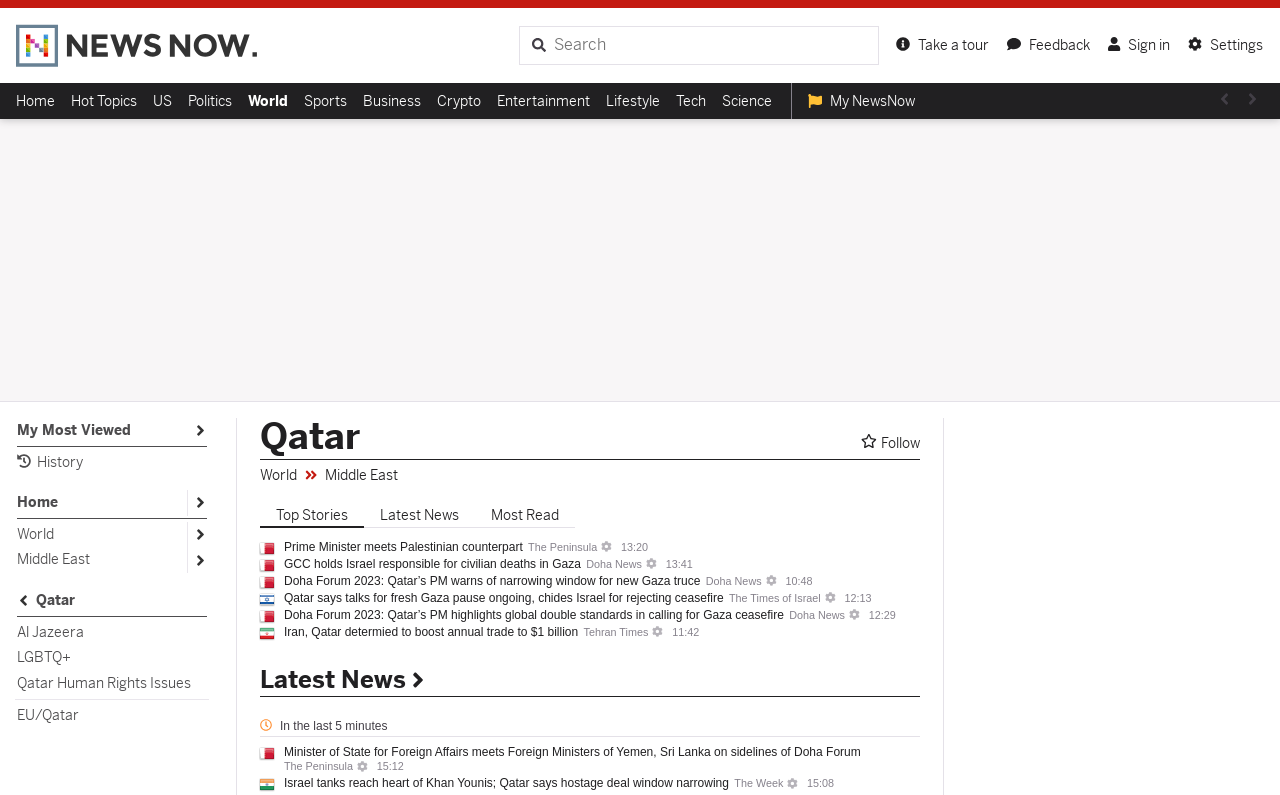Please locate the bounding box coordinates for the element that should be clicked to achieve the following instruction: "View top stories". Ensure the coordinates are given as four float numbers between 0 and 1, i.e., [left, top, right, bottom].

[0.216, 0.637, 0.272, 0.659]